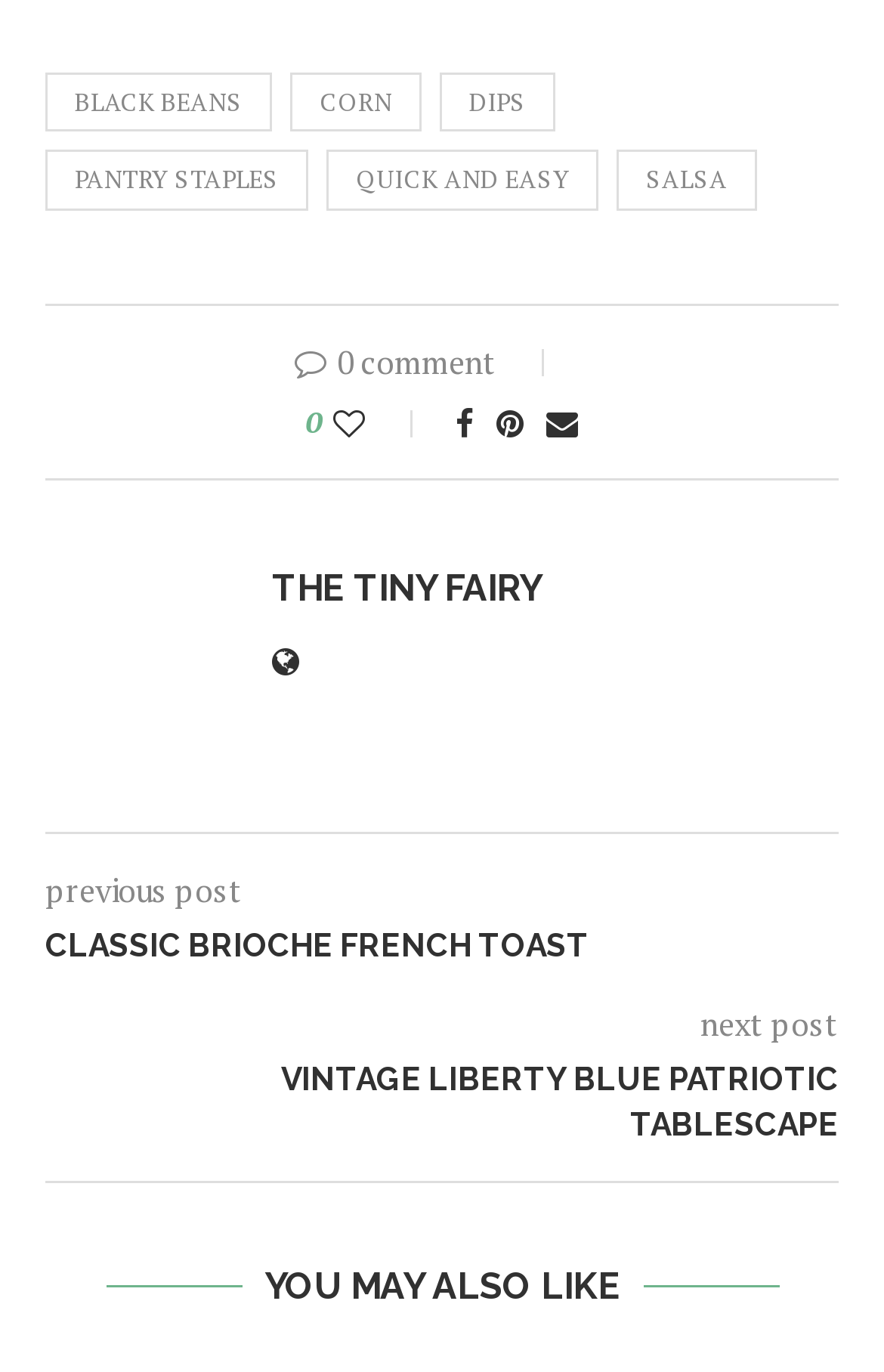Identify the bounding box coordinates of the area you need to click to perform the following instruction: "View VINTAGE LIBERTY BLUE PATRIOTIC TABLESCAPE".

[0.051, 0.772, 0.949, 0.836]